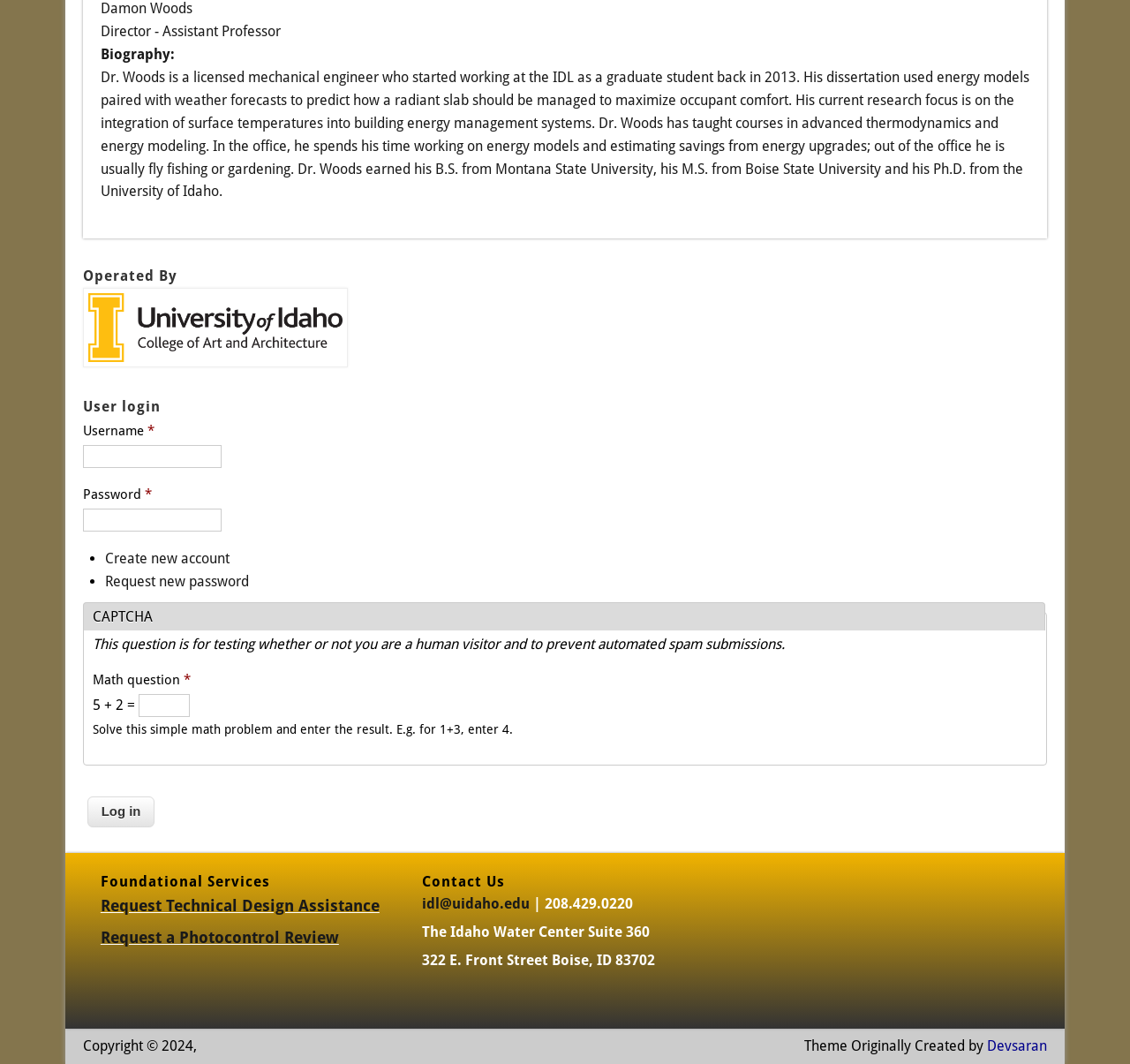Please specify the bounding box coordinates of the clickable region necessary for completing the following instruction: "Create new account". The coordinates must consist of four float numbers between 0 and 1, i.e., [left, top, right, bottom].

[0.093, 0.517, 0.203, 0.532]